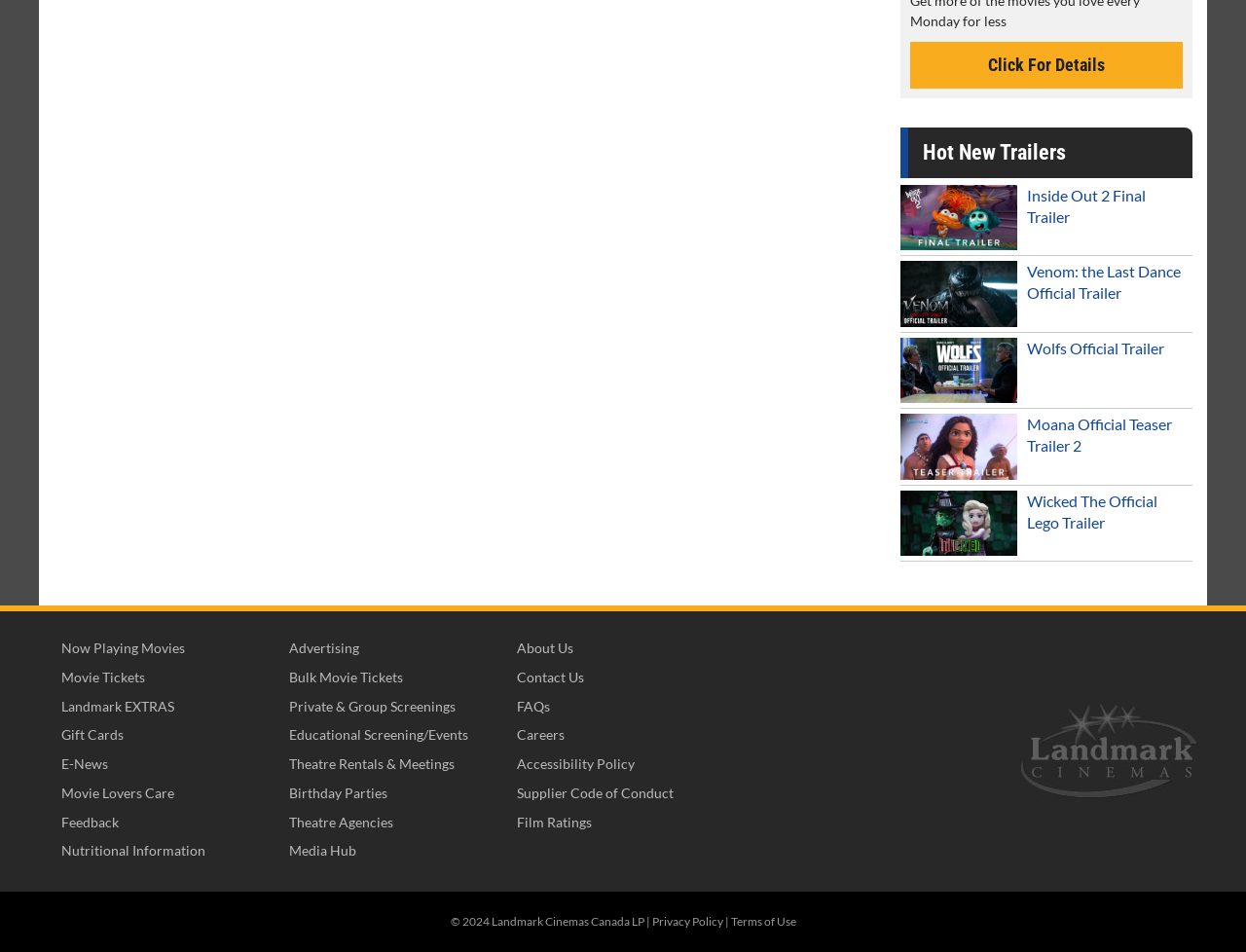Determine the bounding box of the UI component based on this description: "Theatre Rentals & Meetings". The bounding box coordinates should be four float values between 0 and 1, i.e., [left, top, right, bottom].

[0.226, 0.789, 0.404, 0.816]